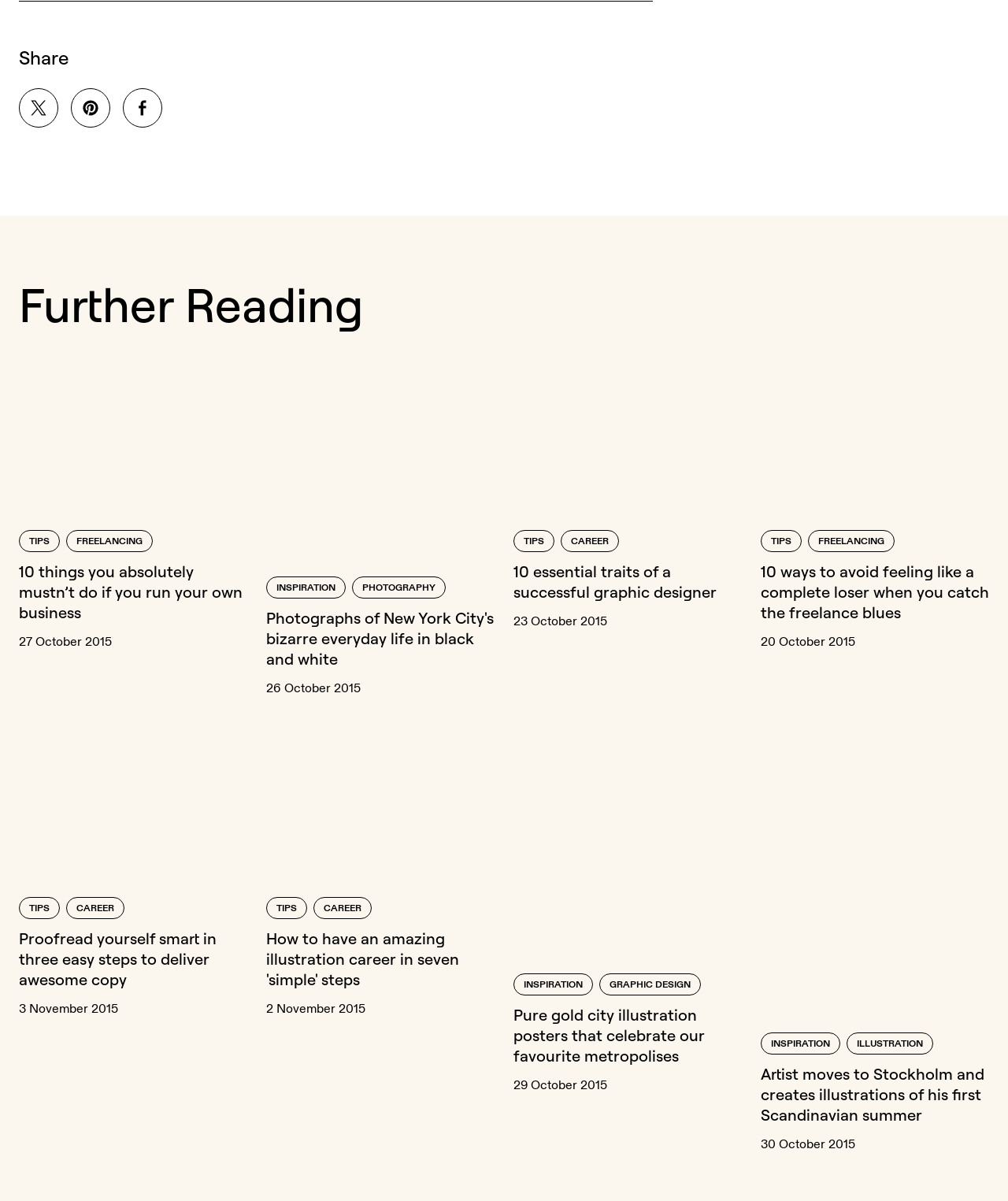Using the webpage screenshot, find the UI element described by parent_node: TIPS. Provide the bounding box coordinates in the format (top-left x, top-left y, bottom-right x, bottom-right y), ensuring all values are floating point numbers between 0 and 1.

[0.019, 0.302, 0.245, 0.428]